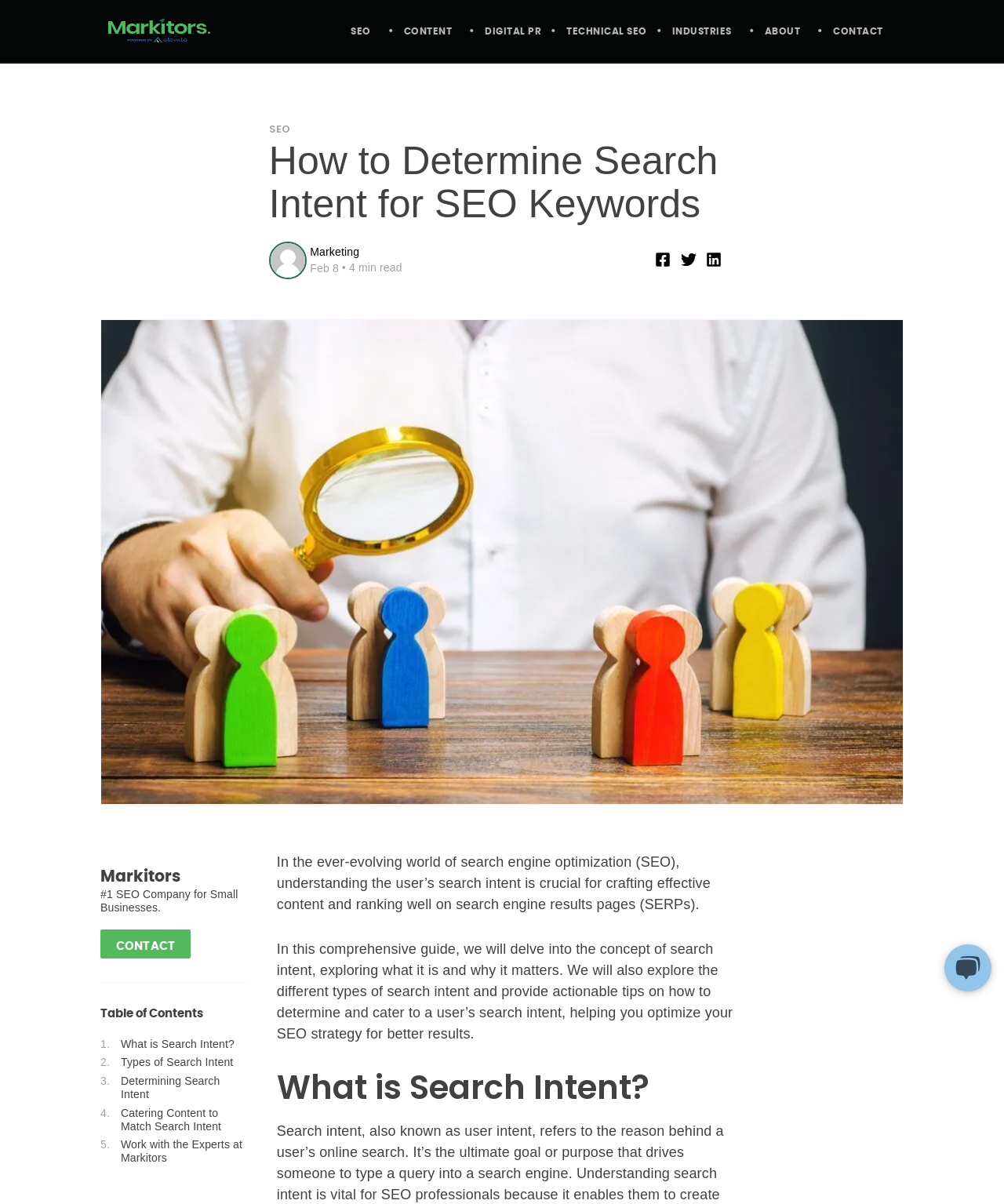Respond with a single word or phrase:
What is the name of the company mentioned on this webpage?

Markitors